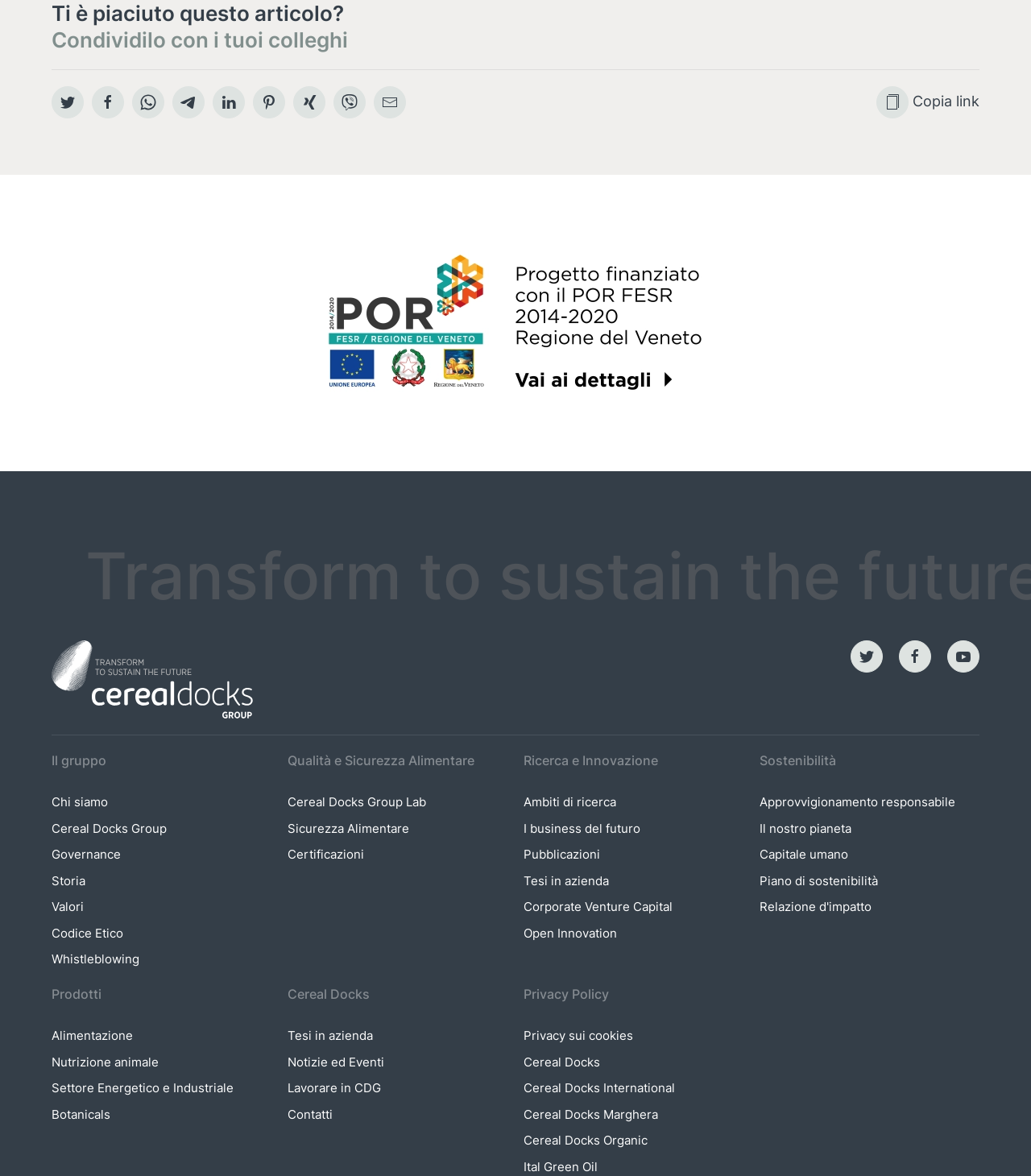Using the element description provided, determine the bounding box coordinates in the format (top-left x, top-left y, bottom-right x, bottom-right y). Ensure that all values are floating point numbers between 0 and 1. Element description: Cereal Docks

[0.508, 0.896, 0.582, 0.909]